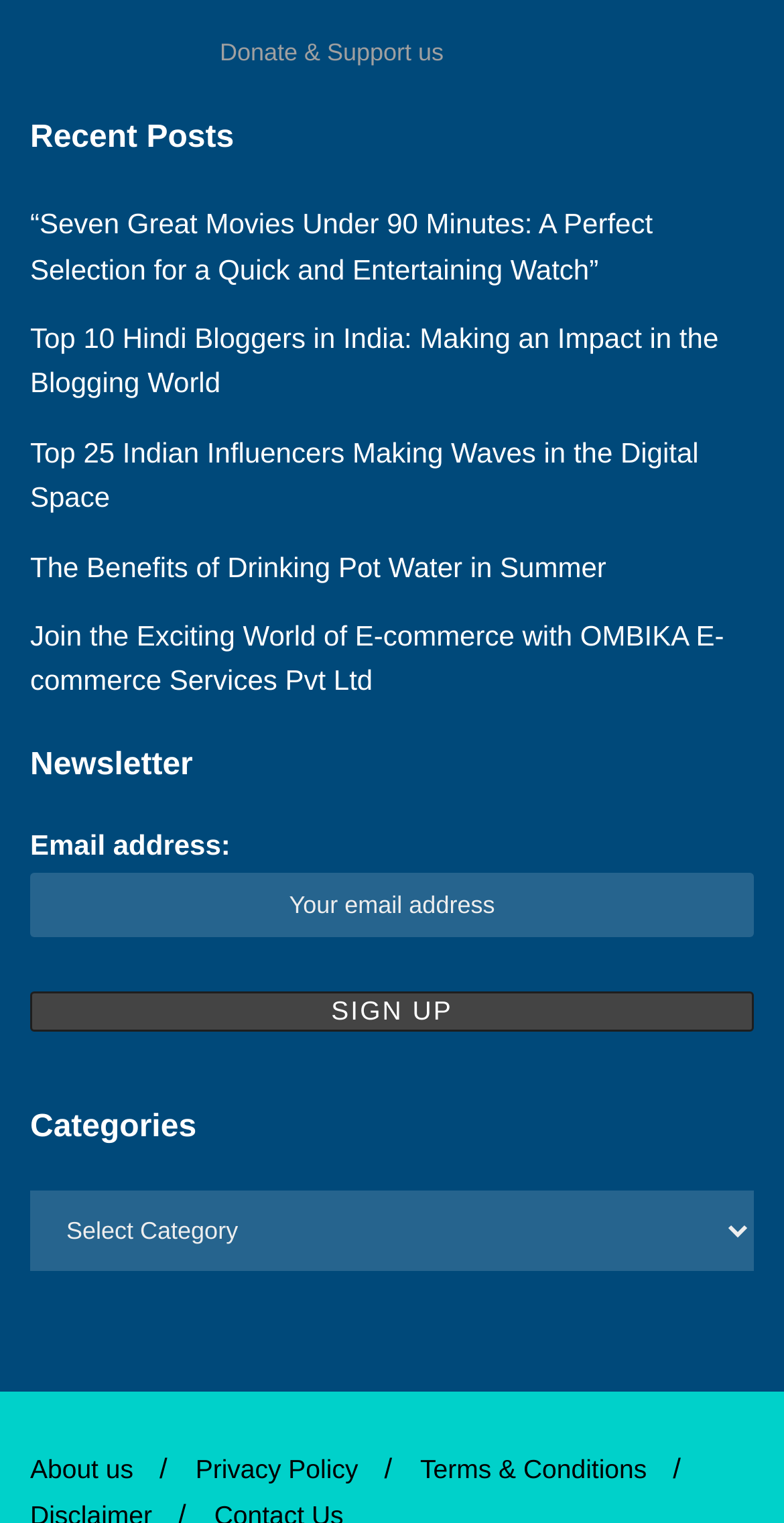Determine the bounding box coordinates for the area that needs to be clicked to fulfill this task: "Read about top Hindi bloggers". The coordinates must be given as four float numbers between 0 and 1, i.e., [left, top, right, bottom].

[0.038, 0.211, 0.916, 0.262]